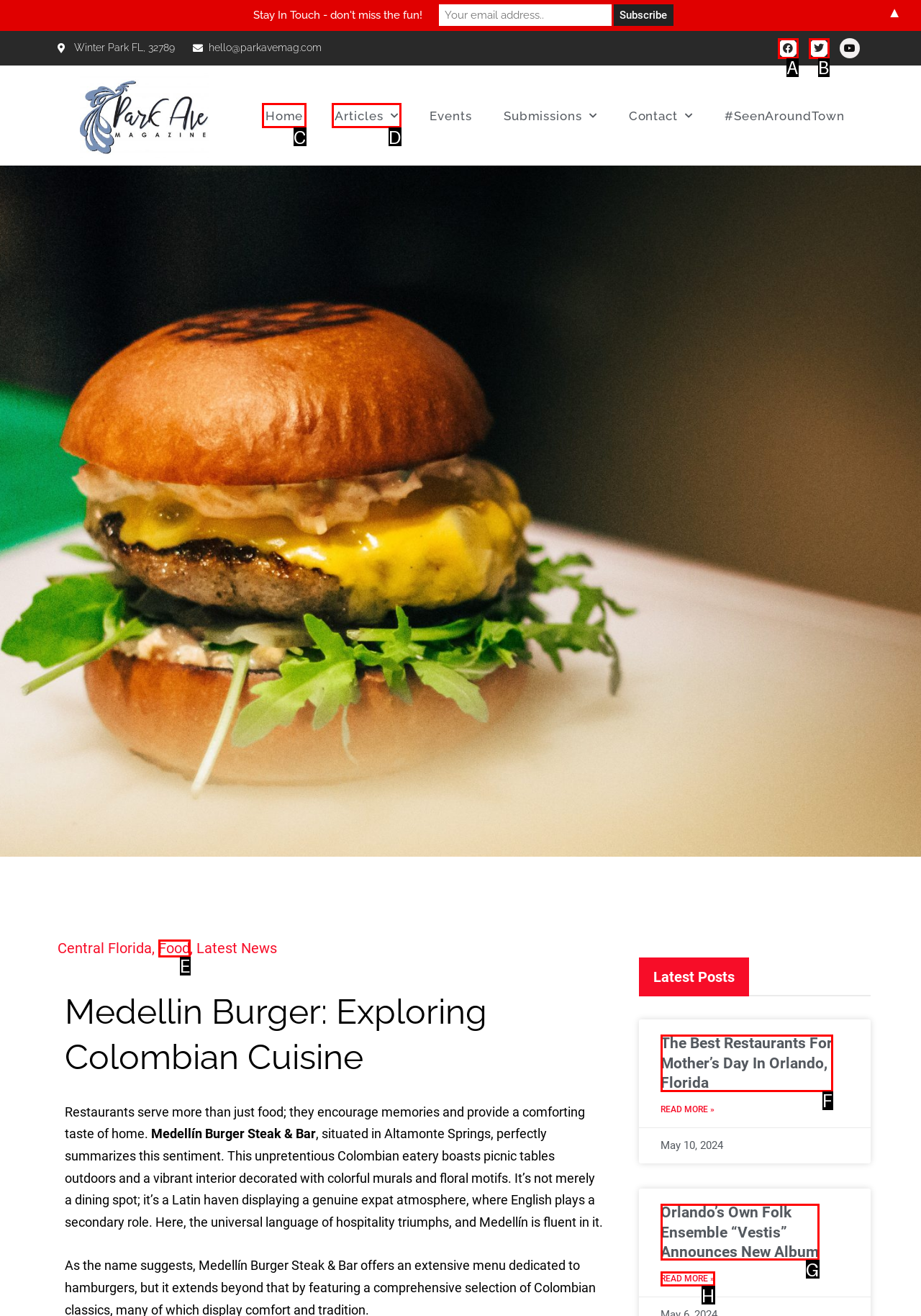From the choices provided, which HTML element best fits the description: Read More »? Answer with the appropriate letter.

H